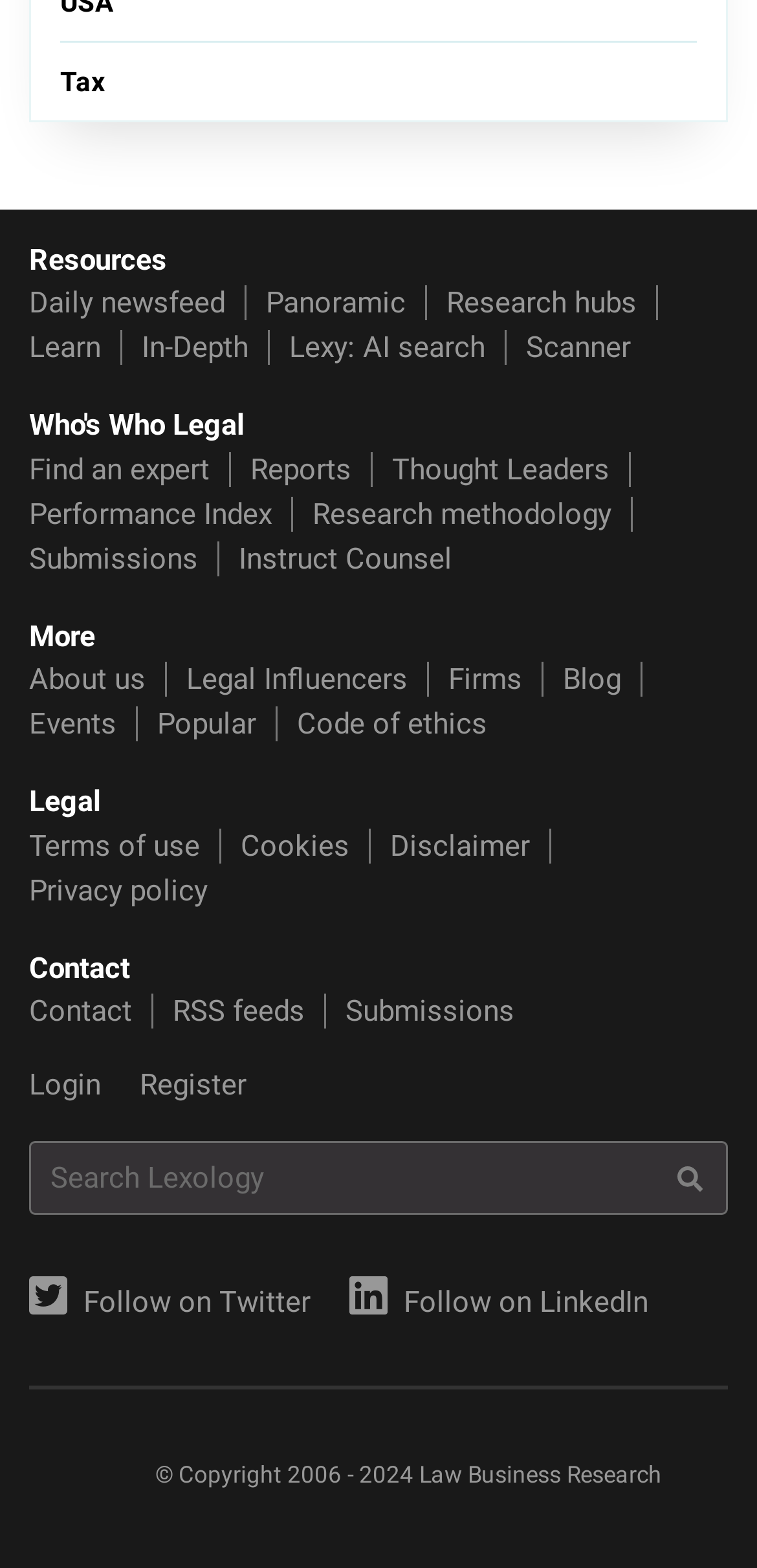What social media platforms can users follow this organization on?
Give a single word or phrase answer based on the content of the image.

Twitter and LinkedIn